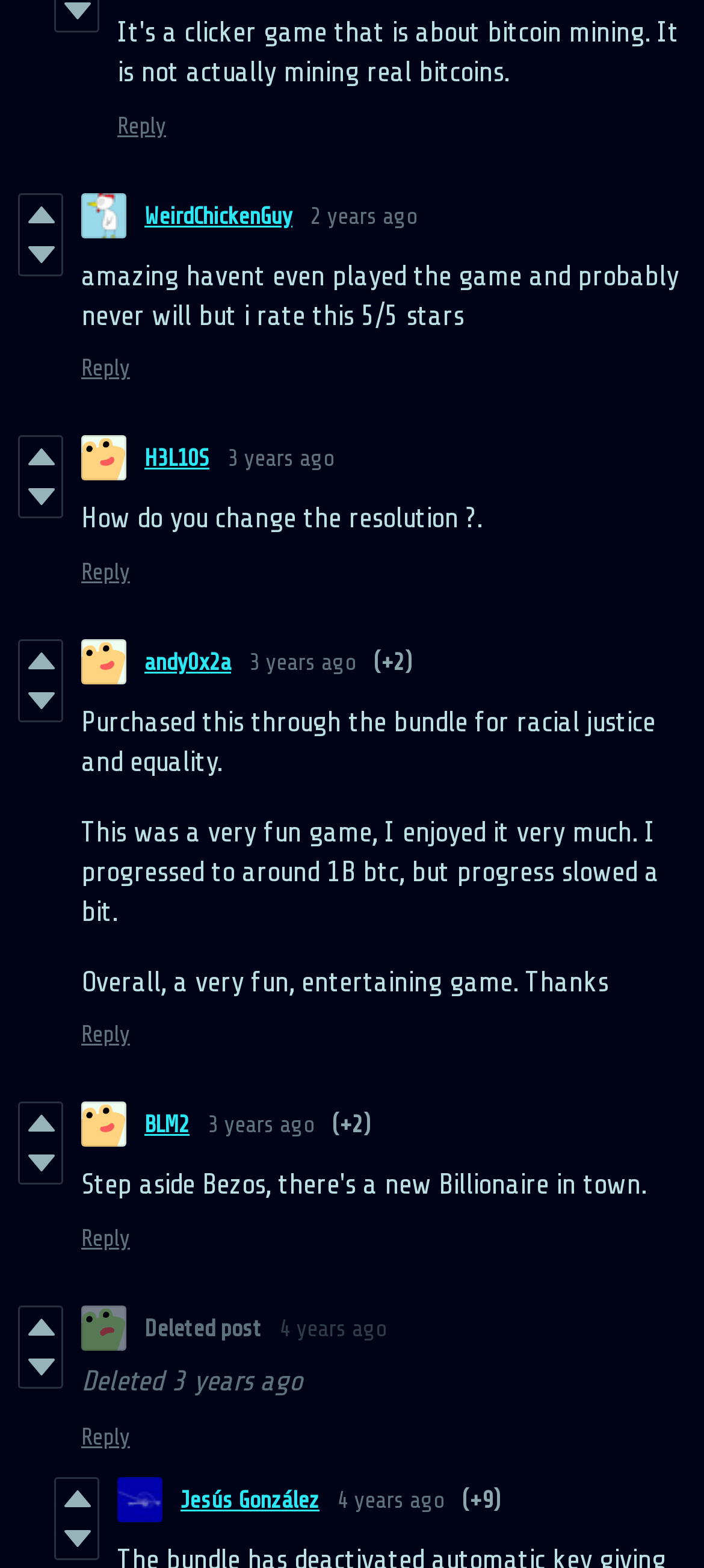What is the topic of the comment by 'andy0x2a'?
Make sure to answer the question with a detailed and comprehensive explanation.

The comment by 'andy0x2a' has the text 'How do you change the resolution?', indicating that the topic of the comment is about changing the resolution.